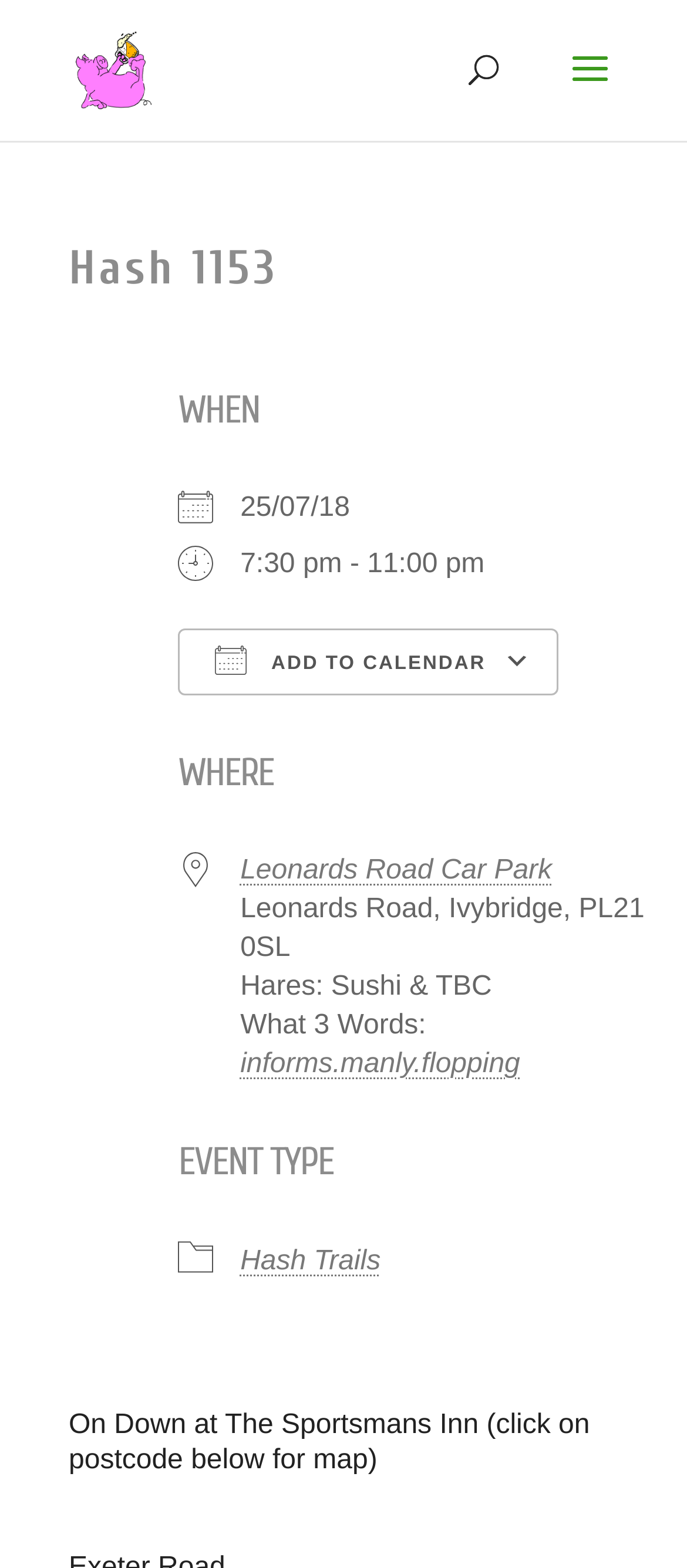Where is the event located?
Give a one-word or short phrase answer based on the image.

Leonards Road Car Park